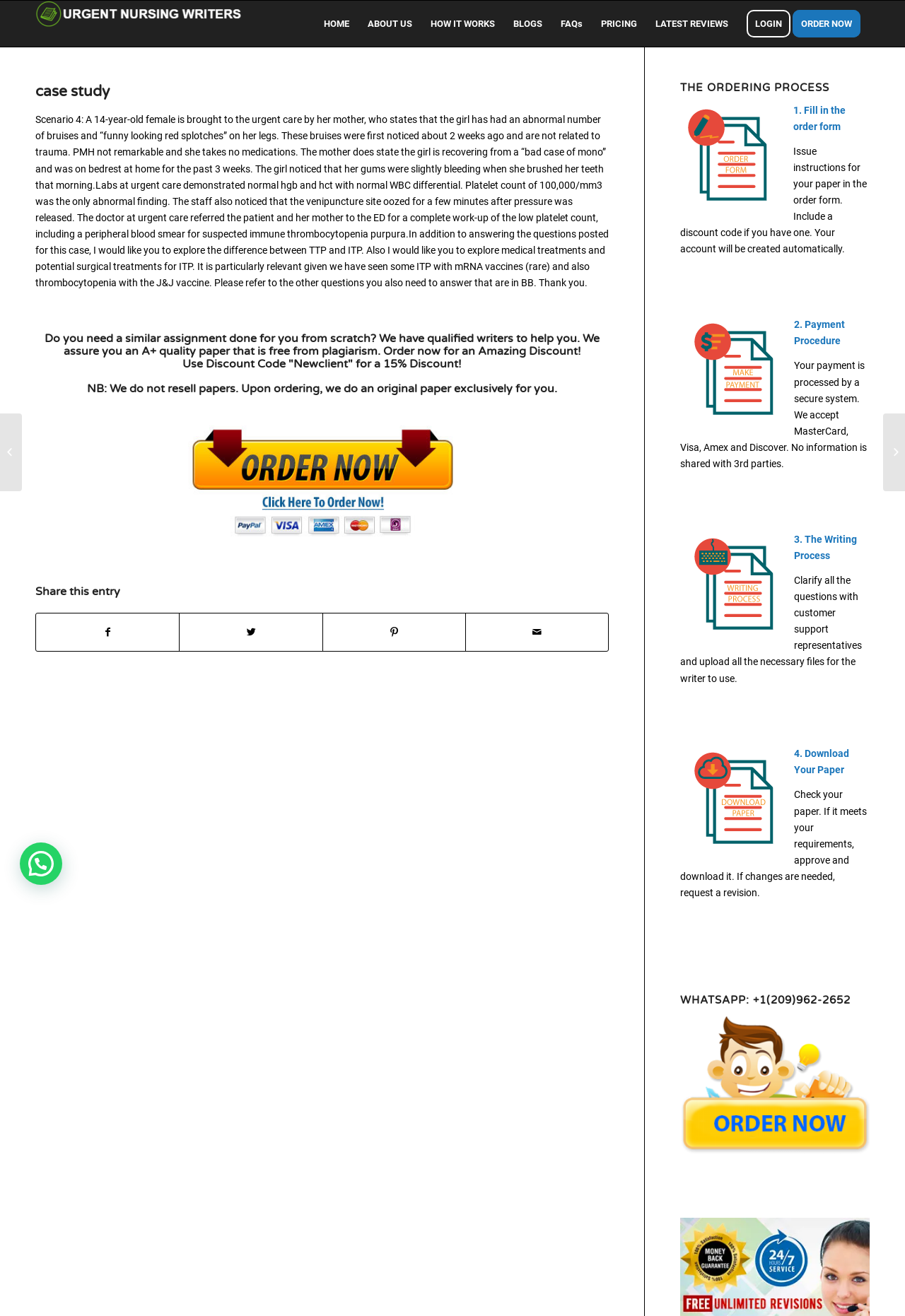What is the scenario described in the case study?
Please provide a single word or phrase answer based on the image.

A 14-year-old female with bruises and red splotches